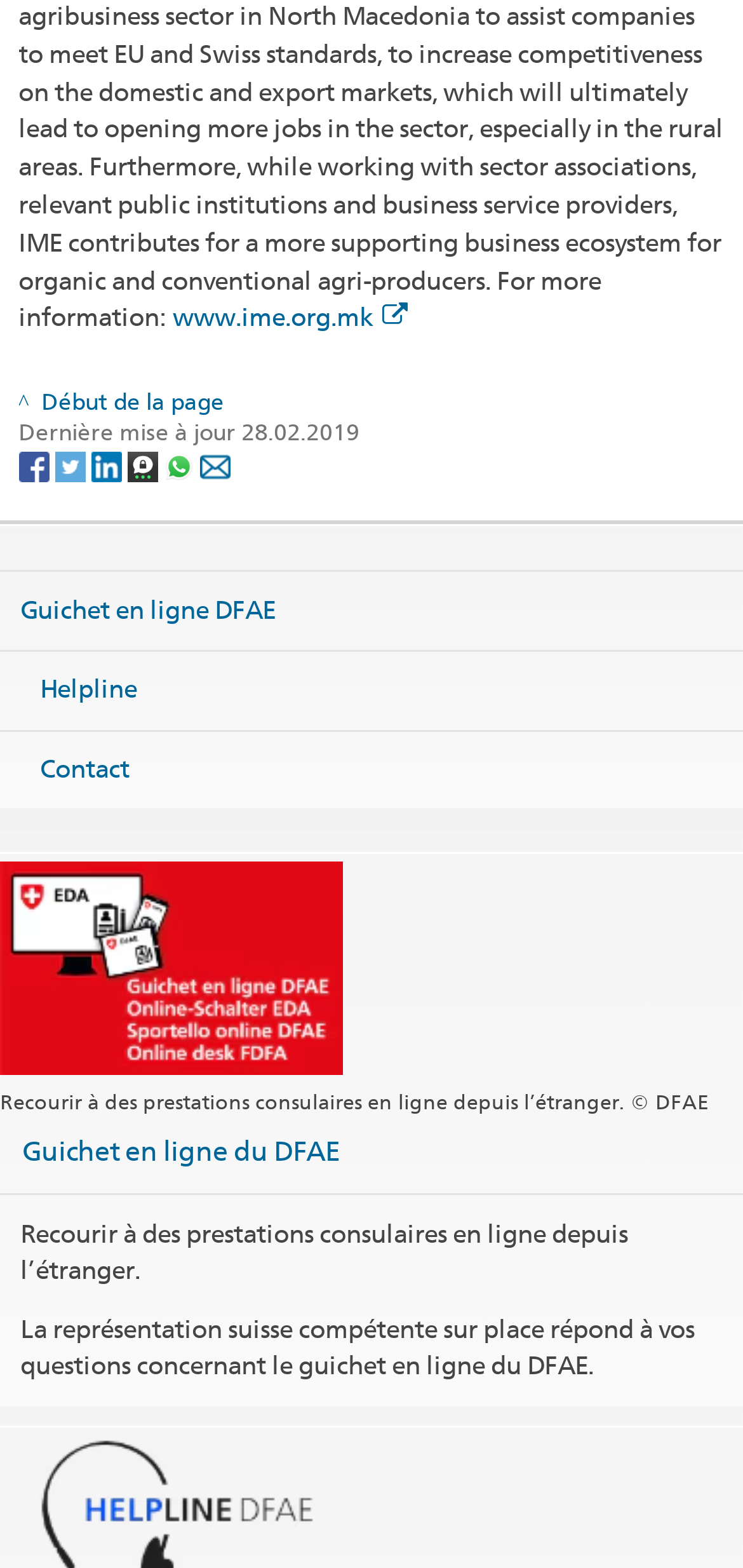Determine the bounding box coordinates of the section I need to click to execute the following instruction: "Contact the Helpline". Provide the coordinates as four float numbers between 0 and 1, i.e., [left, top, right, bottom].

[0.027, 0.428, 0.973, 0.452]